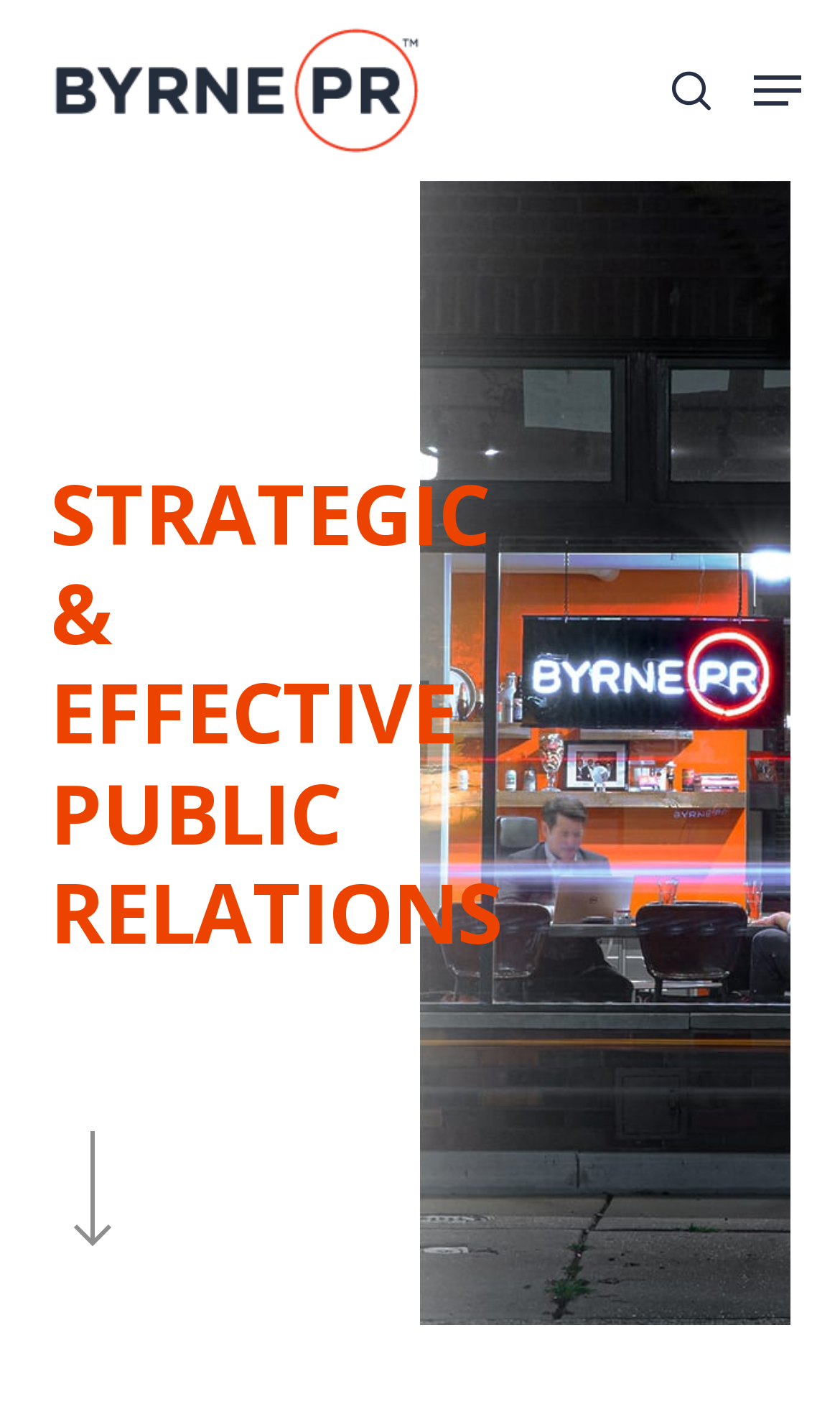Can you find the bounding box coordinates for the UI element given this description: "aria-label="Search" name="s" placeholder="Search""? Provide the coordinates as four float numbers between 0 and 1: [left, top, right, bottom].

[0.06, 0.042, 0.94, 0.106]